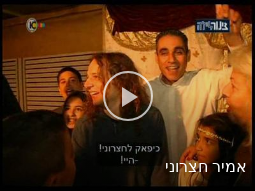Reply to the question with a single word or phrase:
Are the individuals in the image sad?

No